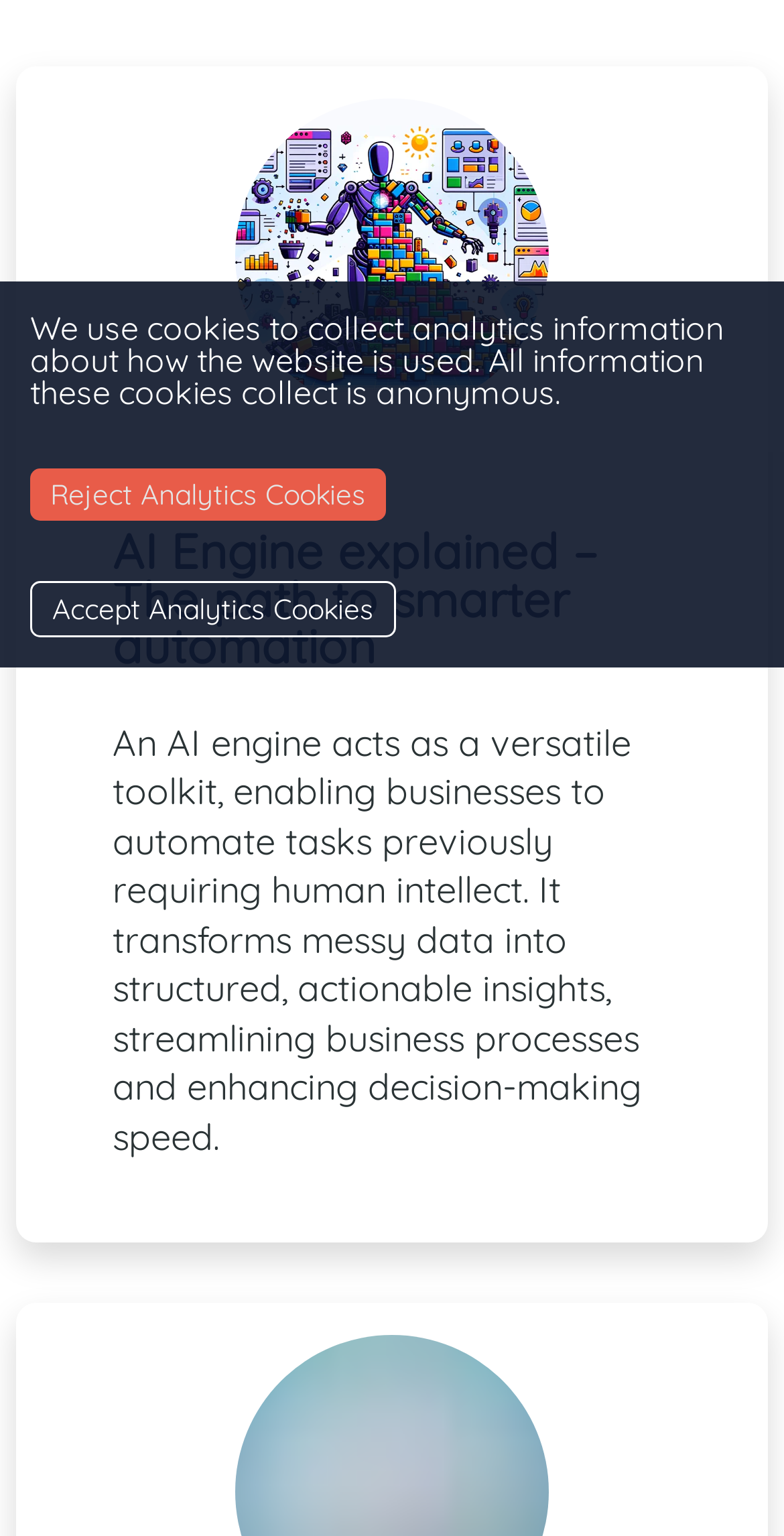Provide the bounding box coordinates for the specified HTML element described in this description: "Reject Analytics Cookies". The coordinates should be four float numbers ranging from 0 to 1, in the format [left, top, right, bottom].

[0.038, 0.305, 0.492, 0.339]